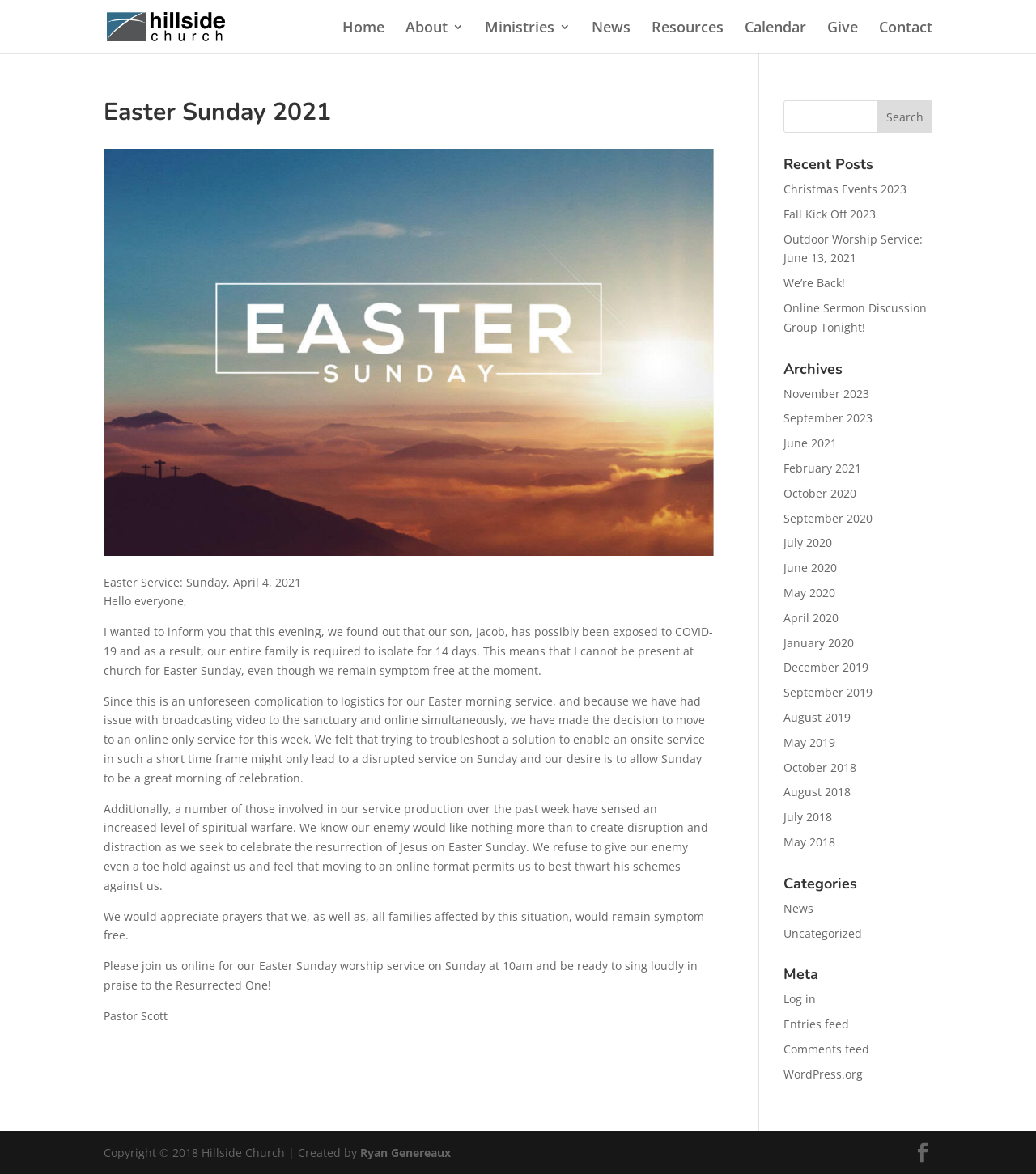Create an elaborate caption that covers all aspects of the webpage.

The webpage is about Hillside Church, specifically their Easter Sunday 2021 service. At the top, there is a navigation menu with links to "Home", "About", "Ministries", "News", "Resources", "Calendar", "Give", and "Contact". Below the navigation menu, there is a large article section that takes up most of the page. 

The article section has a heading "Easter Sunday 2021" and a series of paragraphs written by Pastor Scott. The text explains that due to unforeseen circumstances, the Easter Sunday service will be held online only. The pastor also shares that their son, Jacob, has been exposed to COVID-19, and as a result, the entire family is required to isolate for 14 days. The decision to move to an online-only service is to avoid disrupting the celebration of Jesus' resurrection on Easter Sunday.

On the right side of the page, there is a search bar with a "Search" button. Below the search bar, there are three sections: "Recent Posts", "Archives", and "Categories". The "Recent Posts" section lists several links to recent news articles, including "Christmas Events 2023", "Fall Kick Off 2023", and "Outdoor Worship Service: June 13, 2021". The "Archives" section lists links to news articles from different months and years, ranging from November 2023 to May 2018. The "Categories" section lists two categories: "News" and "Uncategorized".

At the very bottom of the page, there is a "Meta" section with links to "Log in", "Entries feed", "Comments feed", and "WordPress.org". There is also a copyright notice that reads "Copyright © 2018 Hillside Church | Created by Ryan Genereaux".